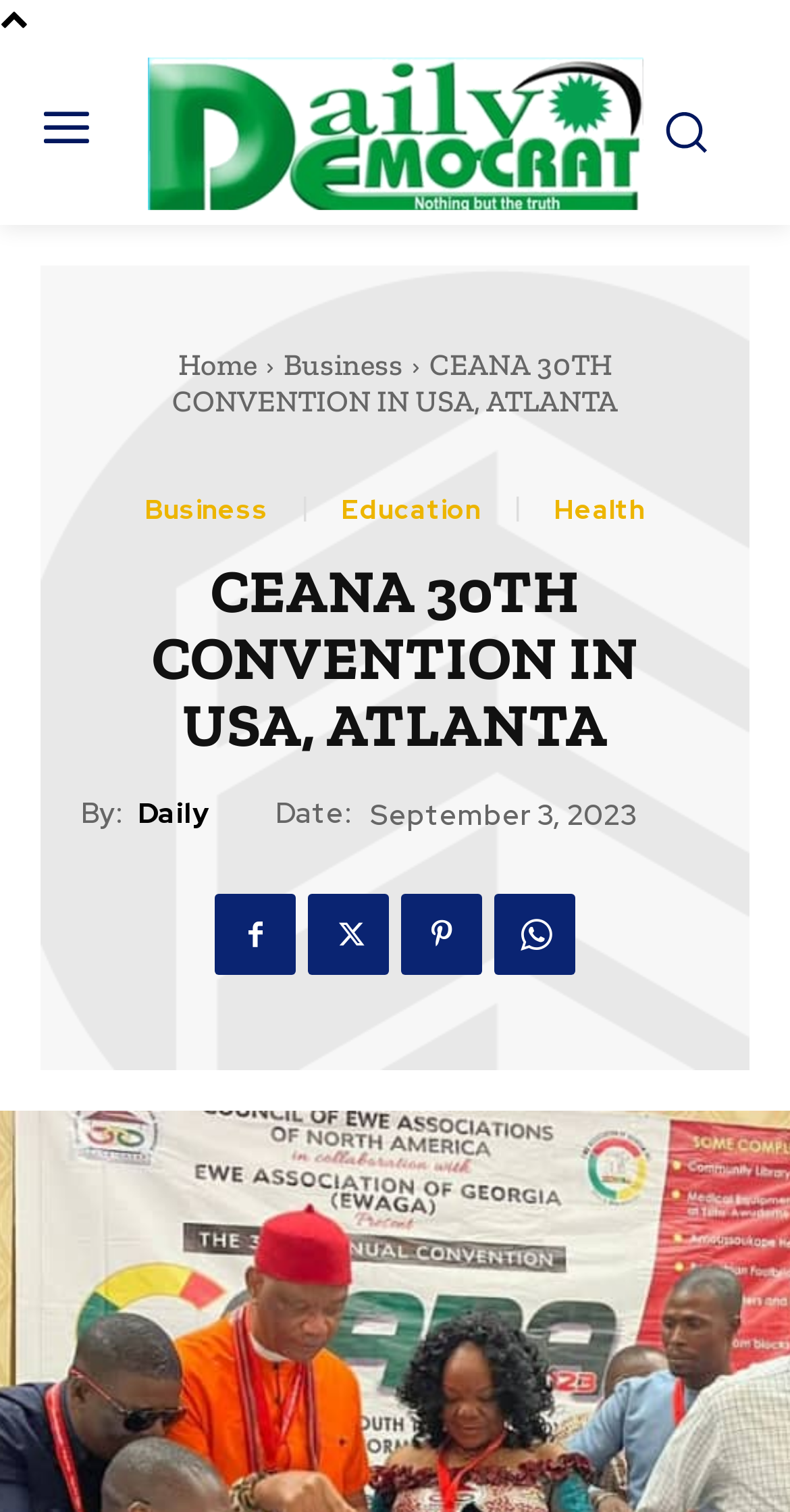What is the logo of this website?
Refer to the image and answer the question using a single word or phrase.

Logo